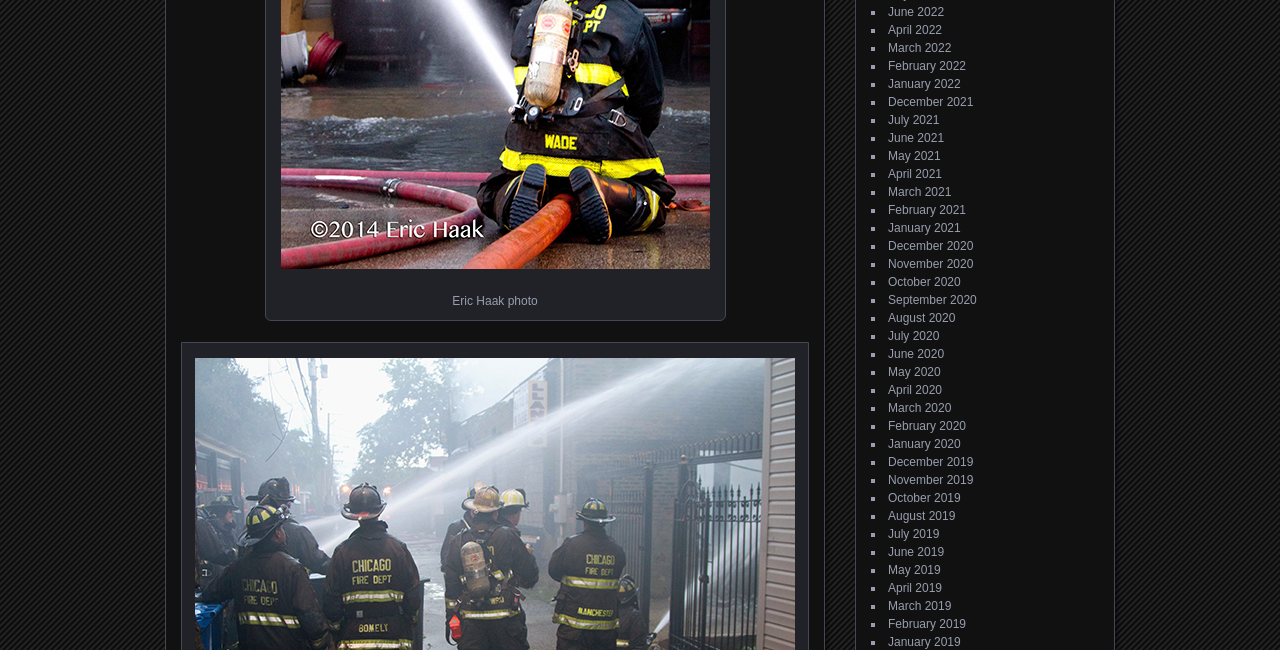Please locate the bounding box coordinates of the region I need to click to follow this instruction: "view December 2021".

[0.694, 0.146, 0.76, 0.168]